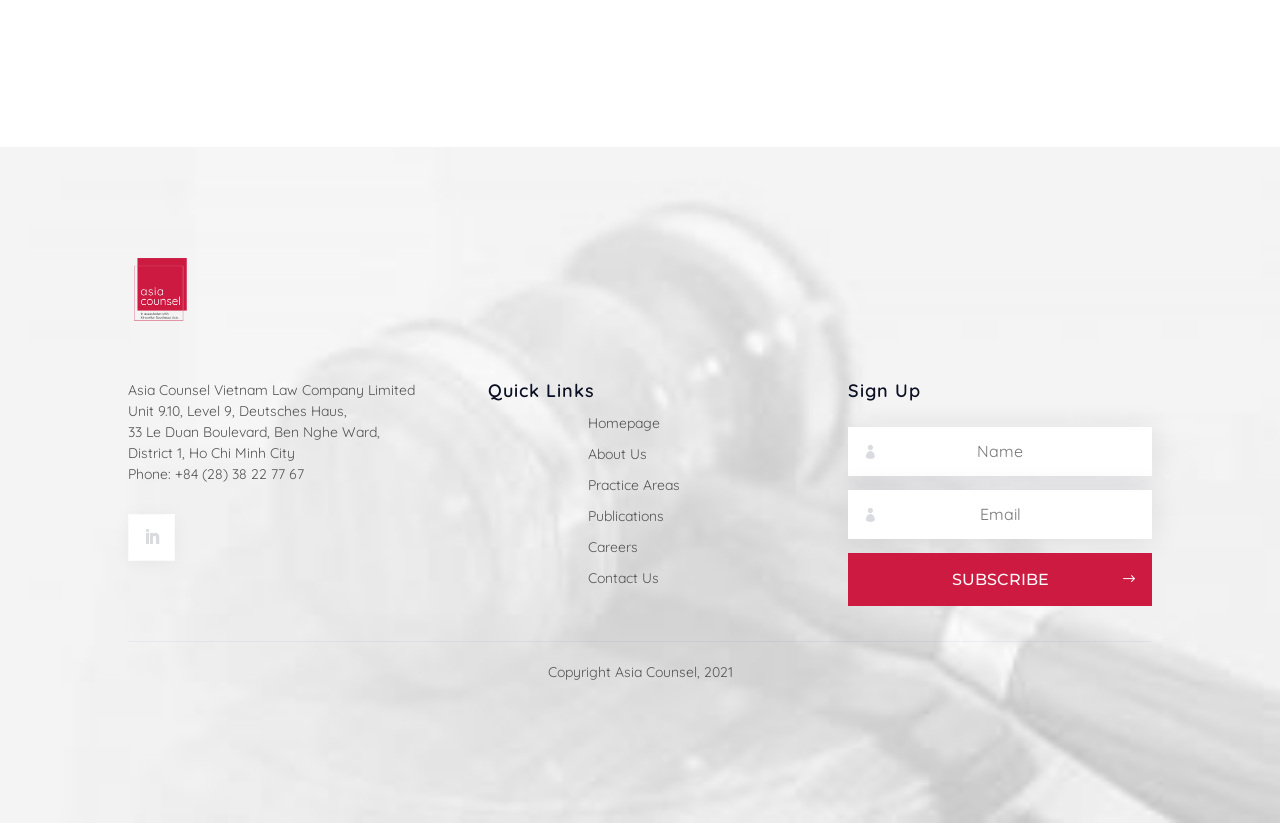Locate the bounding box coordinates of the clickable region necessary to complete the following instruction: "View Asia Counsel Vietnam Law Company Limited". Provide the coordinates in the format of four float numbers between 0 and 1, i.e., [left, top, right, bottom].

[0.1, 0.464, 0.324, 0.485]